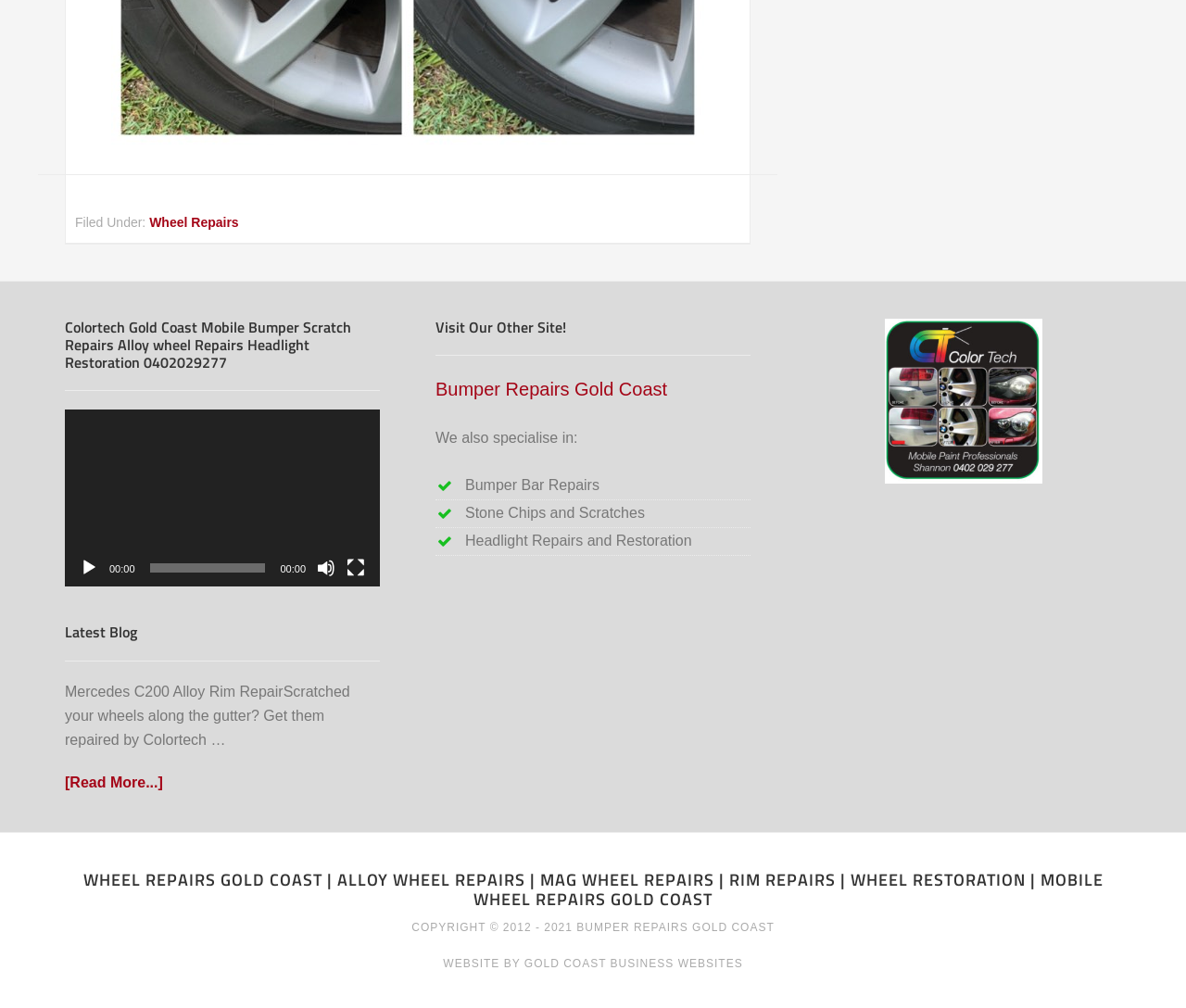Please mark the clickable region by giving the bounding box coordinates needed to complete this instruction: "Mute the video".

[0.267, 0.555, 0.283, 0.573]